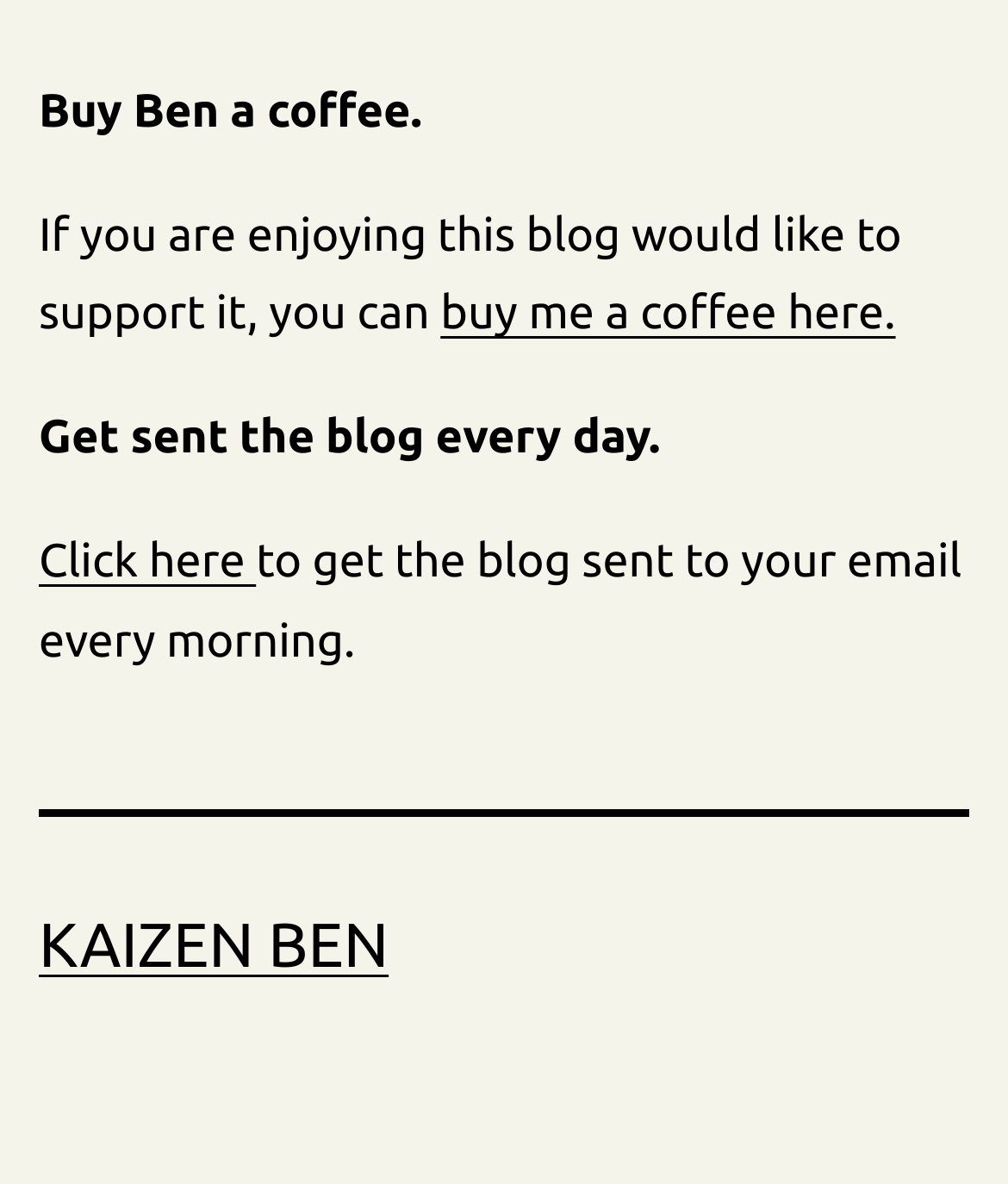Provide a brief response to the question below using a single word or phrase: 
How can users get the blog sent to their email?

By clicking a link